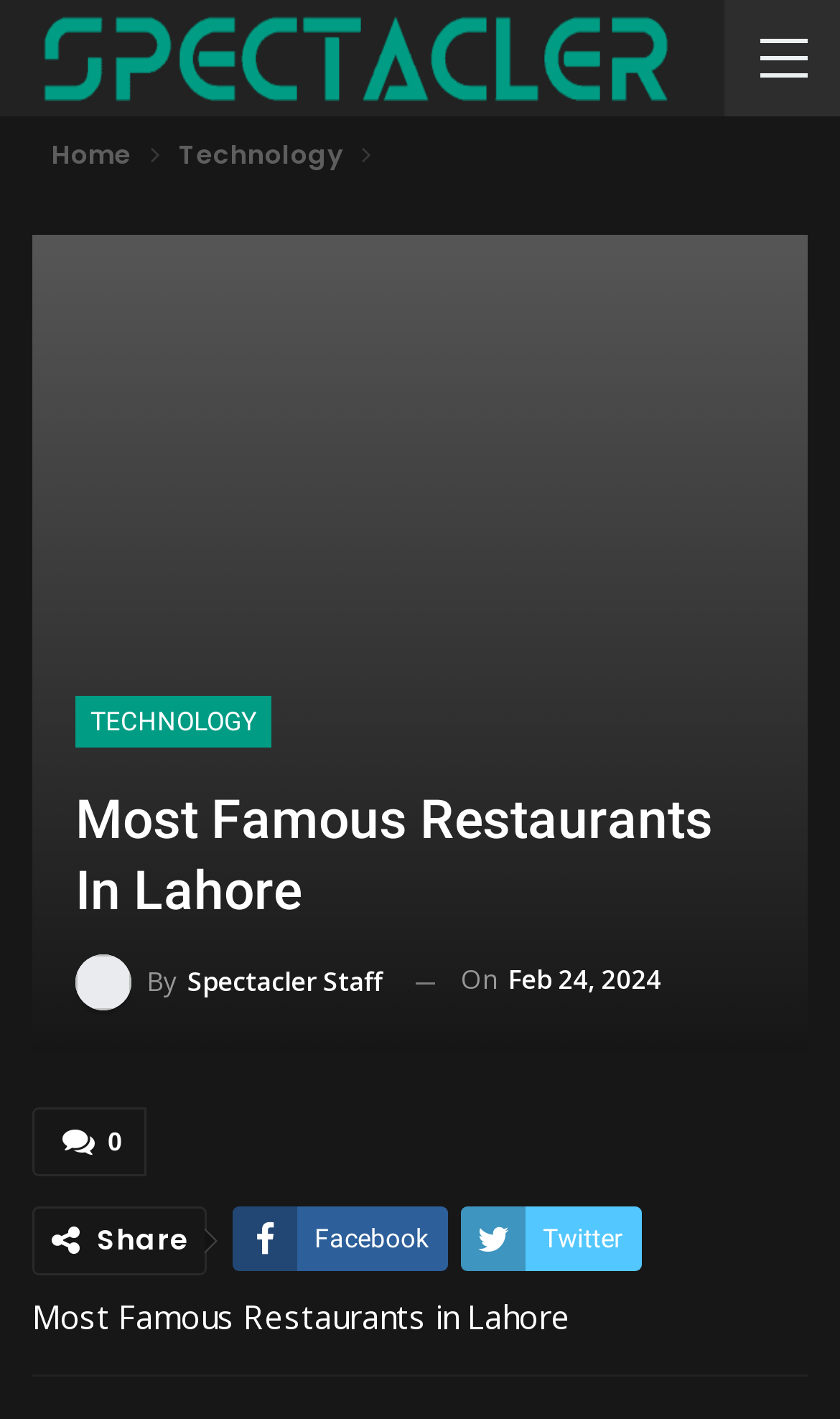Determine the main headline from the webpage and extract its text.

Most Famous Restaurants In Lahore